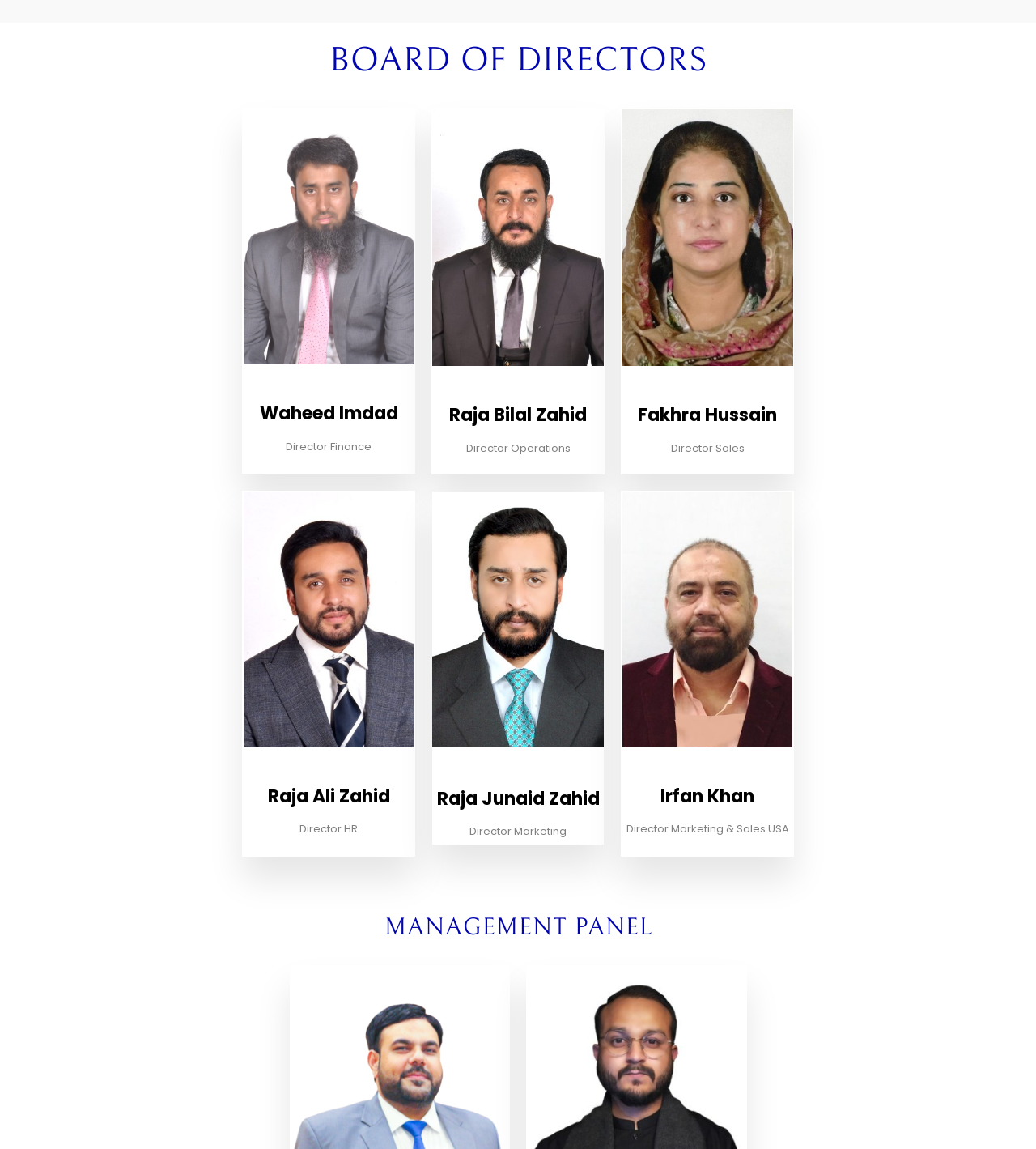Find and specify the bounding box coordinates that correspond to the clickable region for the instruction: "view Waheed Imdad's profile".

[0.235, 0.349, 0.384, 0.371]